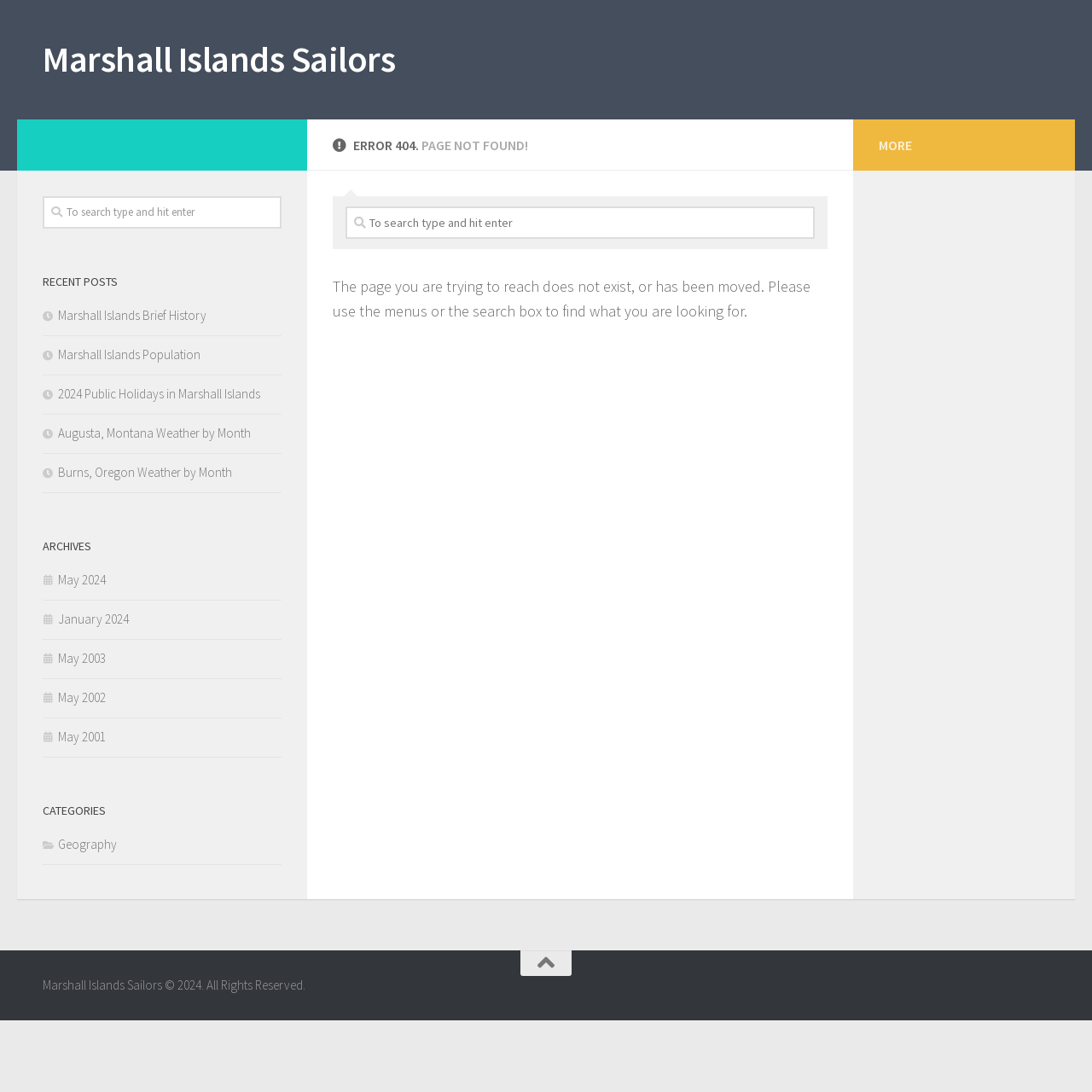Identify the bounding box coordinates for the element you need to click to achieve the following task: "Search for something". Provide the bounding box coordinates as four float numbers between 0 and 1, in the form [left, top, right, bottom].

[0.316, 0.189, 0.746, 0.219]